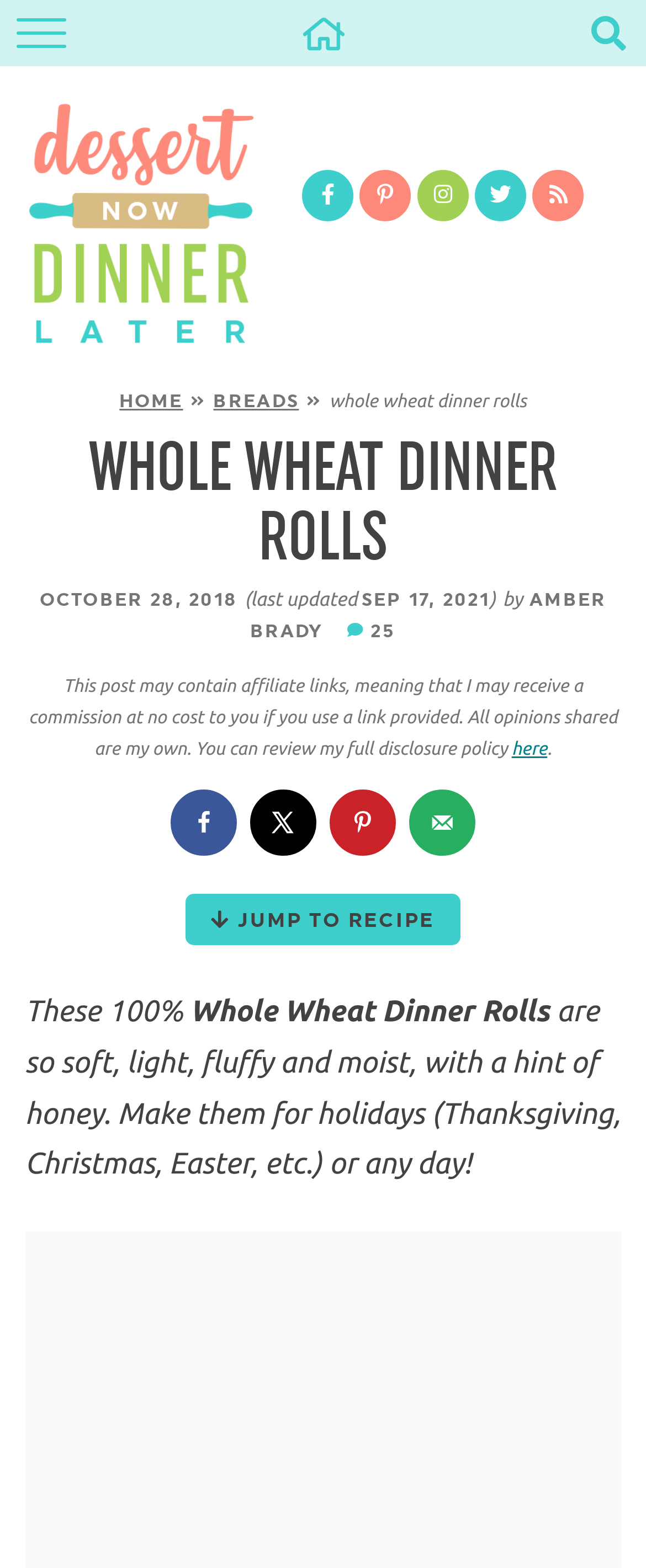Given the element description Home, identify the bounding box coordinates for the UI element on the webpage screenshot. The format should be (top-left x, top-left y, bottom-right x, bottom-right y), with values between 0 and 1.

None